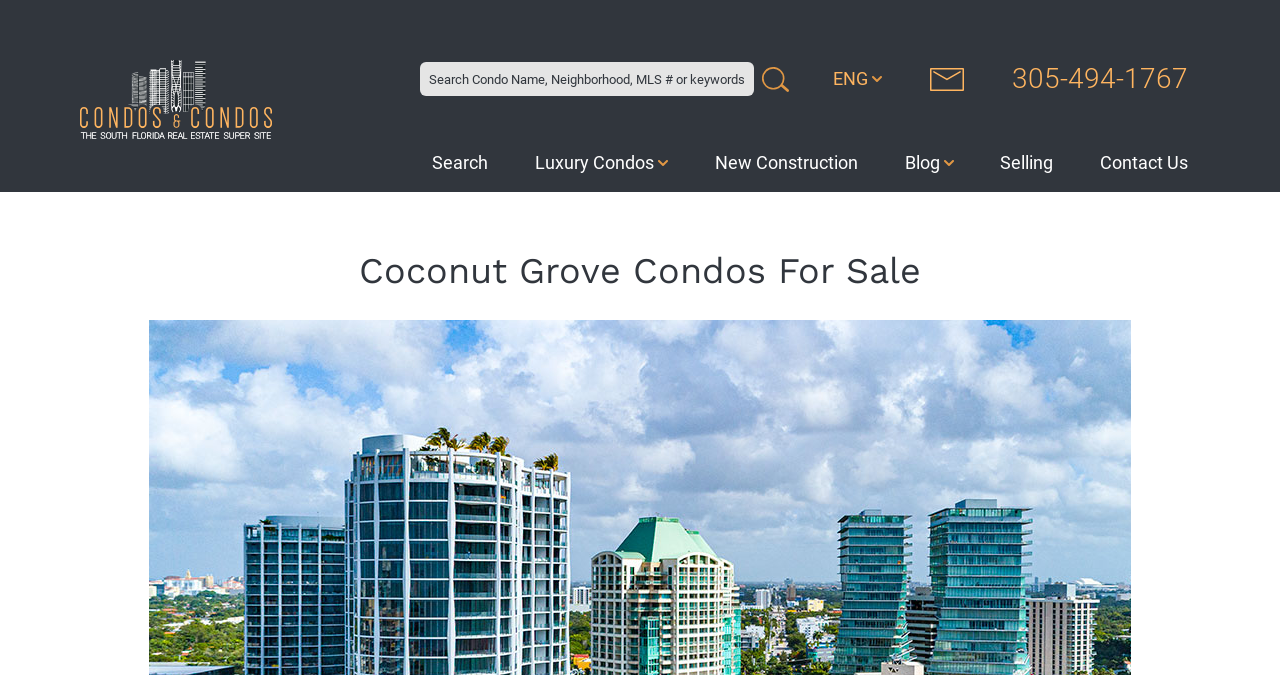What is the minimum number of characters to enter in the property name search?
Using the information from the image, give a concise answer in one word or a short phrase.

3